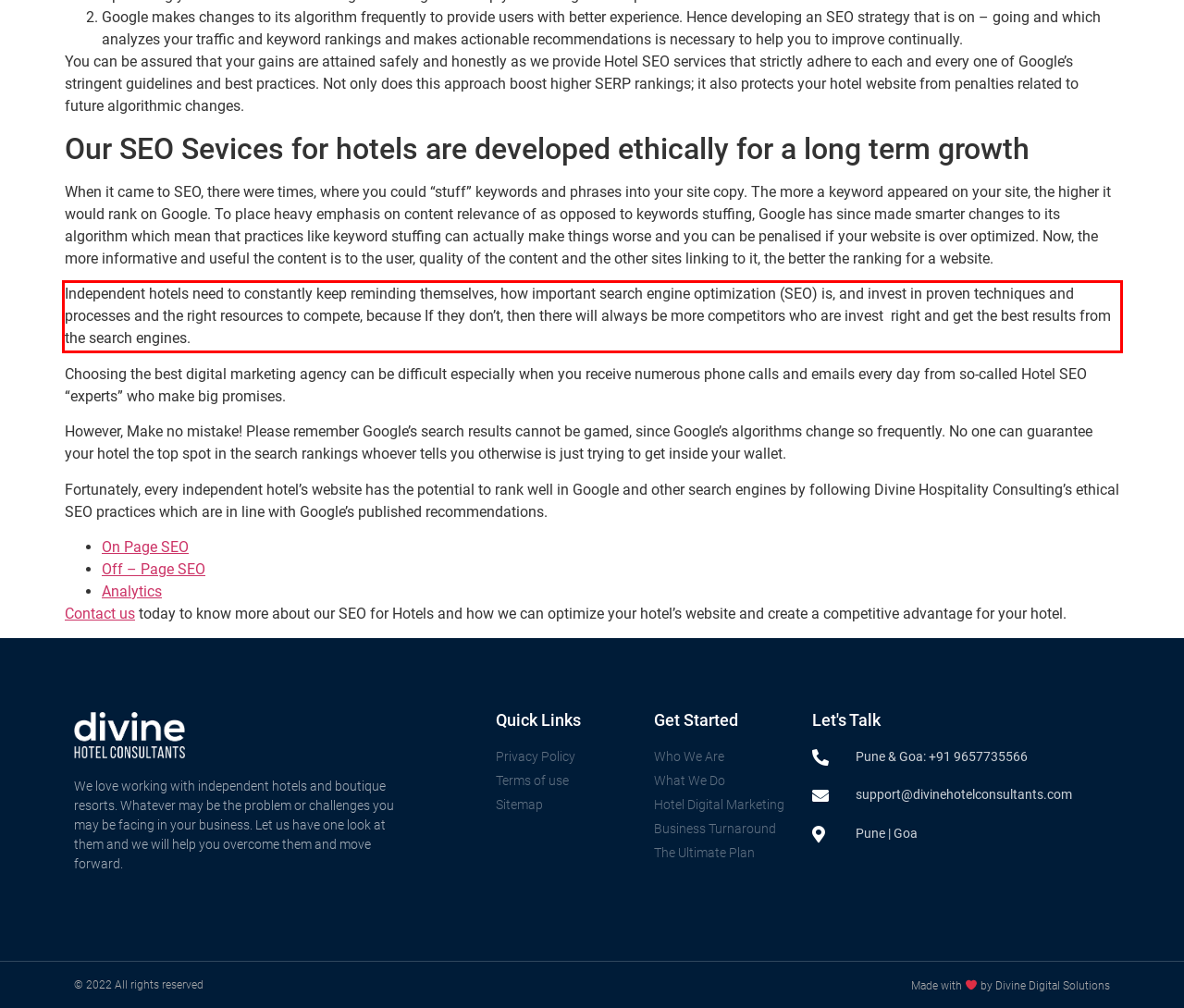Observe the screenshot of the webpage, locate the red bounding box, and extract the text content within it.

Independent hotels need to constantly keep reminding themselves, how important search engine optimization (SEO) is, and invest in proven techniques and processes and the right resources to compete, because If they don’t, then there will always be more competitors who are invest right and get the best results from the search engines.